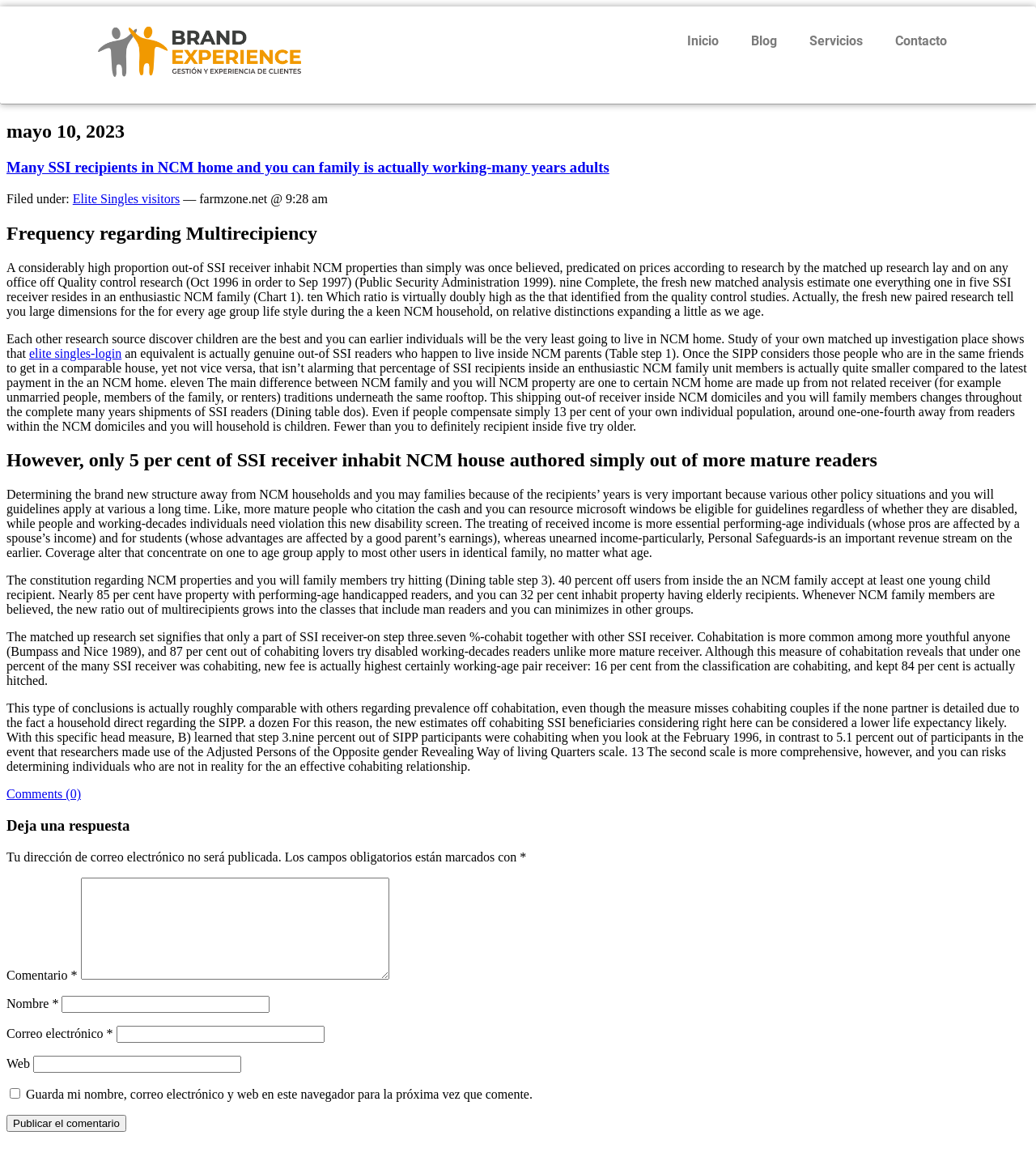Please specify the bounding box coordinates of the clickable region necessary for completing the following instruction: "Click the Blog link". The coordinates must consist of four float numbers between 0 and 1, i.e., [left, top, right, bottom].

[0.709, 0.02, 0.766, 0.052]